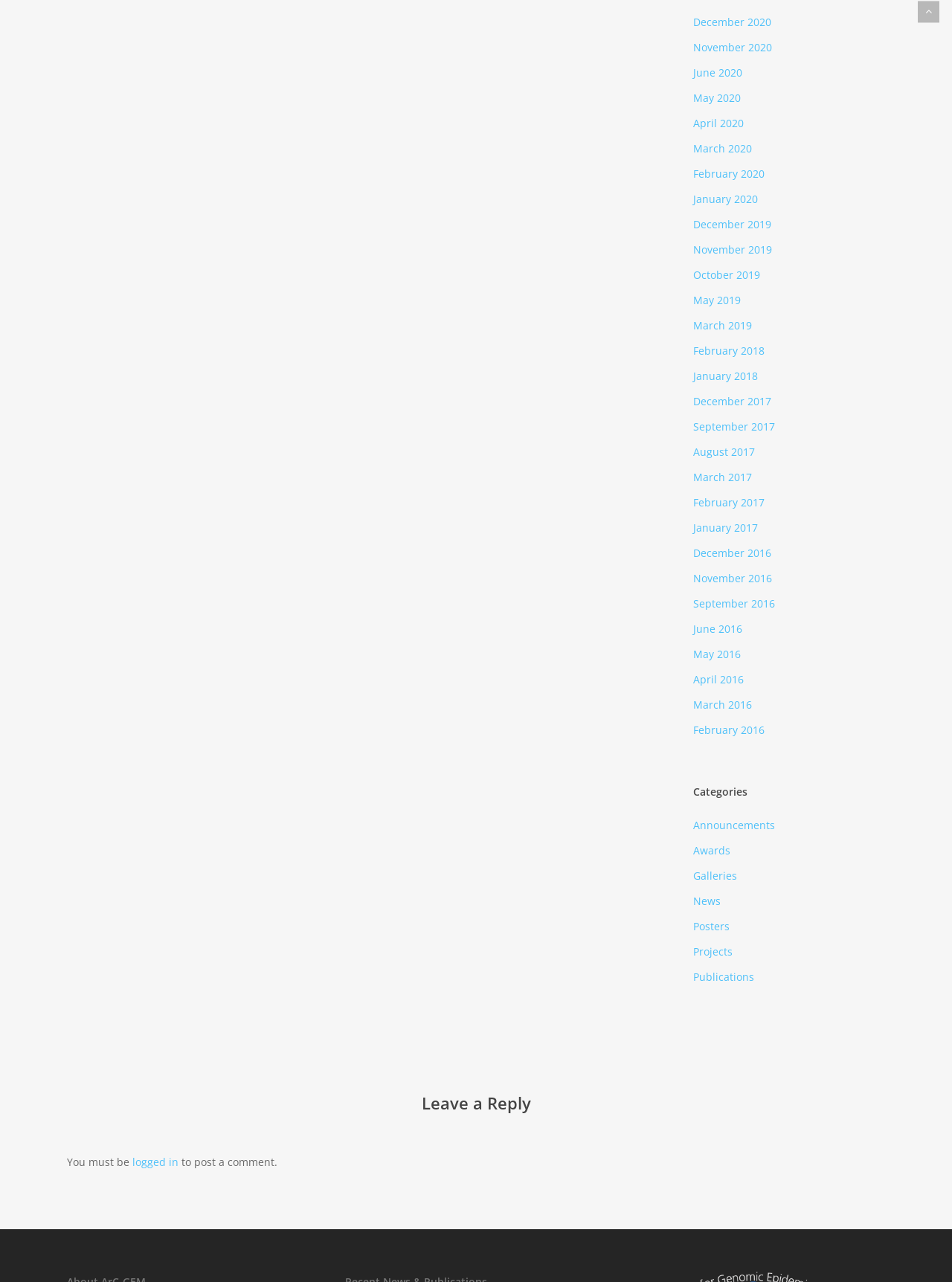Please answer the following question using a single word or phrase: 
What categories are available?

7